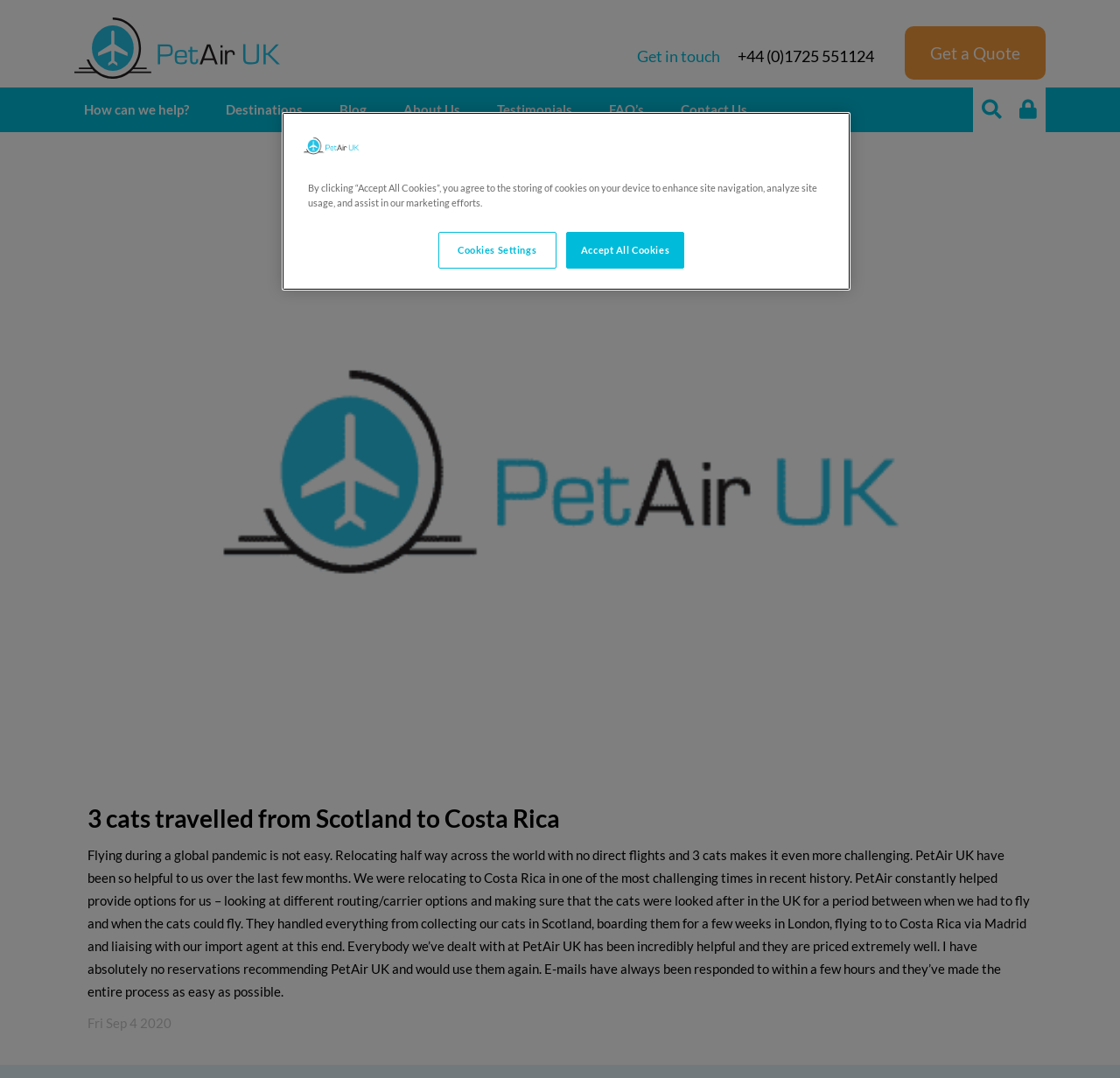Summarize the webpage in an elaborate manner.

The webpage appears to be a blog post about a personal experience of relocating with pets during a global pandemic. At the top left corner, there is a PetAir logo, which is an image linked to the company's website. Next to the logo, there is a "Get in touch" text, followed by a phone number link. On the top right corner, there is a "Get a Quote" link.

Below the top section, there is a navigation menu with links to various pages, including "How can we help?", "Destinations", "Blog", "About Us", "Testimonials", "FAQ's", and "Contact Us". On the far right side of the navigation menu, there is a social media icon link.

The main content of the webpage is a blog post with a heading "3 cats travelled from Scotland to Costa Rica". The post is a personal testimonial about the experience of relocating with three cats during the pandemic, and how PetAir UK helped make the process easier. The text is quite lengthy and describes the challenges faced and the services provided by PetAir UK.

Below the blog post, there is a date "Fri Sep 4 2020" indicating when the post was published. At the bottom of the page, there is a cookie banner with a company logo, a description of the cookies used on the site, and two buttons to either accept all cookies or customize cookie settings.